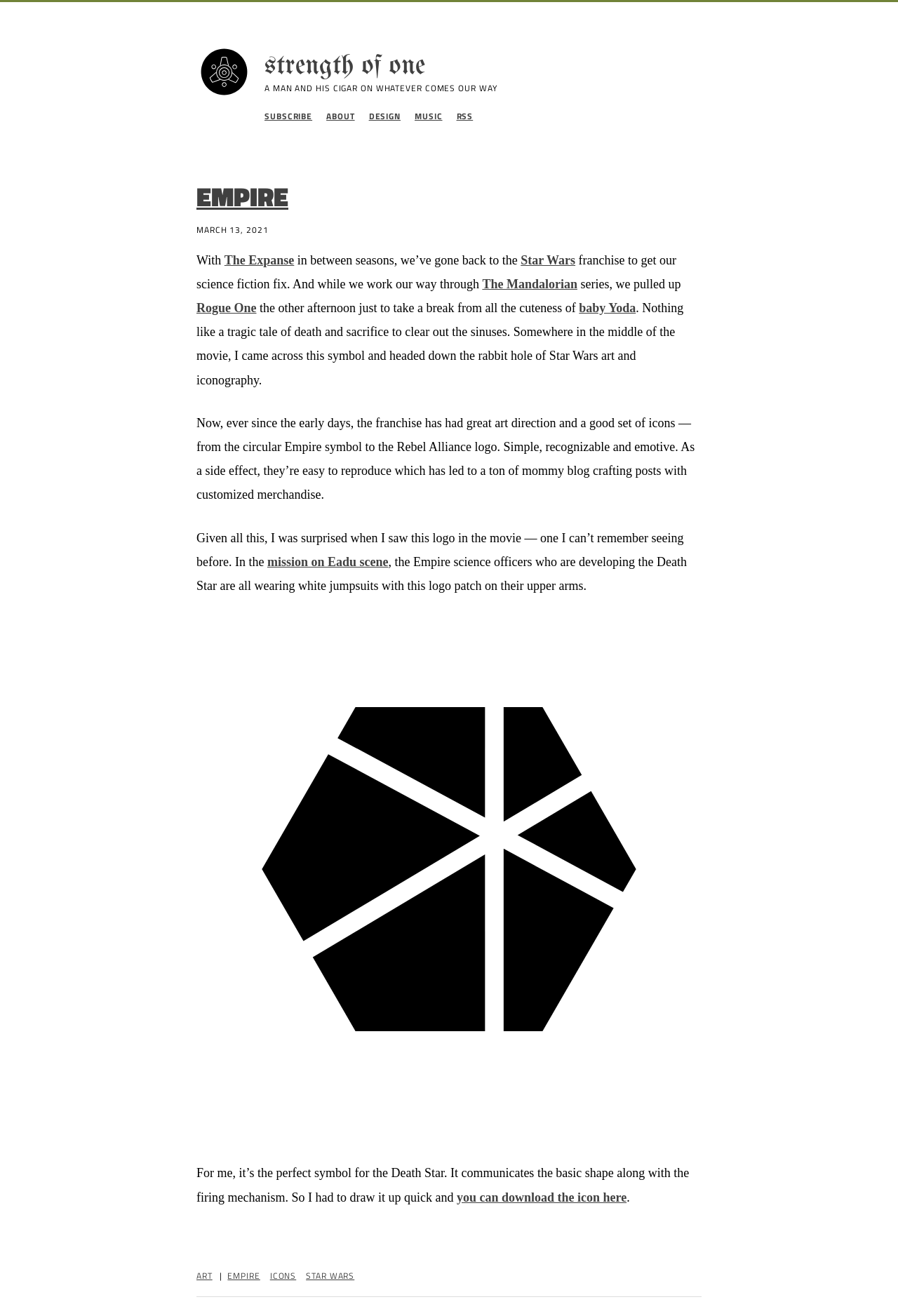Determine the bounding box coordinates of the clickable region to carry out the instruction: "Go to the 'DESIGN' page".

[0.411, 0.083, 0.446, 0.094]